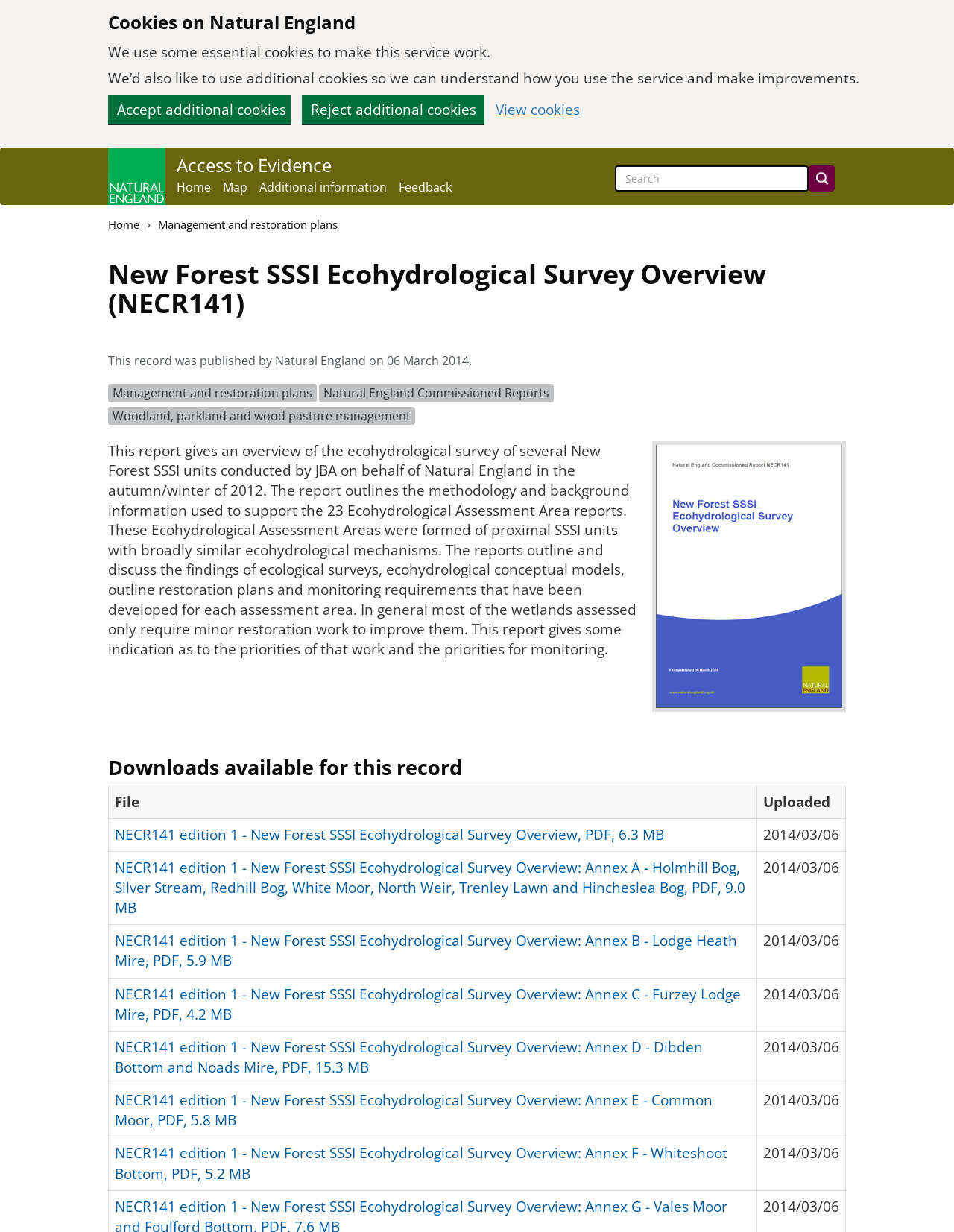Generate a thorough description of the webpage.

This webpage is about the New Forest SSSI Ecohydrological Survey Overview, a report published by Natural England in 2014. At the top of the page, there is a link to skip to the main content, followed by a region with information about cookies used on the service. Below this, there are links to the Natural England homepage, Access to Evidence, and other related pages.

The main content of the page is divided into sections. The first section has a heading with the title of the report, followed by a brief description of the report's purpose and methodology. This section also includes a list of record categories, which are links to related reports and information.

The next section provides more detailed information about the report, including the background and methodology used to support the 23 Ecohydrological Assessment Area reports. The text explains that the reports outline the findings of ecological surveys, ecohydrological conceptual models, and restoration plans and monitoring requirements for each assessment area.

Below this, there is a section titled "Downloads available for this record", which contains a table with links to download various documents related to the report, including the main report and several annexes. Each row in the table includes a link to the document, along with the uploaded date.

Throughout the page, there are several links to related pages and documents, as well as a search box at the top right corner. The page also includes an image of the Natural England logo at the top left corner.